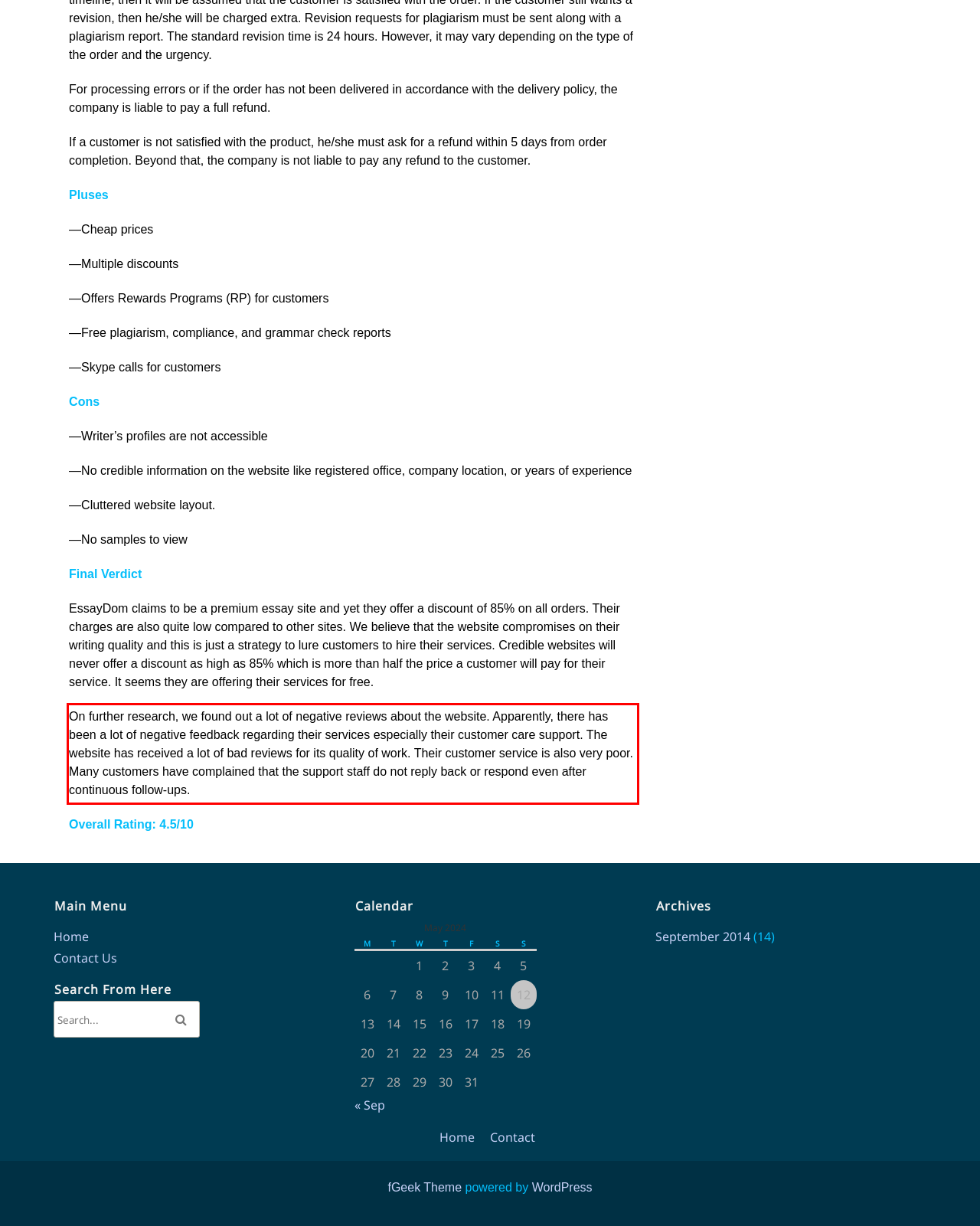Look at the webpage screenshot and recognize the text inside the red bounding box.

On further research, we found out a lot of negative reviews about the website. Apparently, there has been a lot of negative feedback regarding their services especially their customer care support. The website has received a lot of bad reviews for its quality of work. Their customer service is also very poor. Many customers have complained that the support staff do not reply back or respond even after continuous follow-ups.